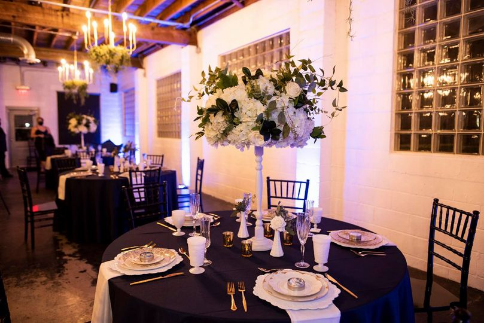What type of lighting effect is used in the event space? Refer to the image and provide a one-word or short phrase answer.

Uplighting in blue tones